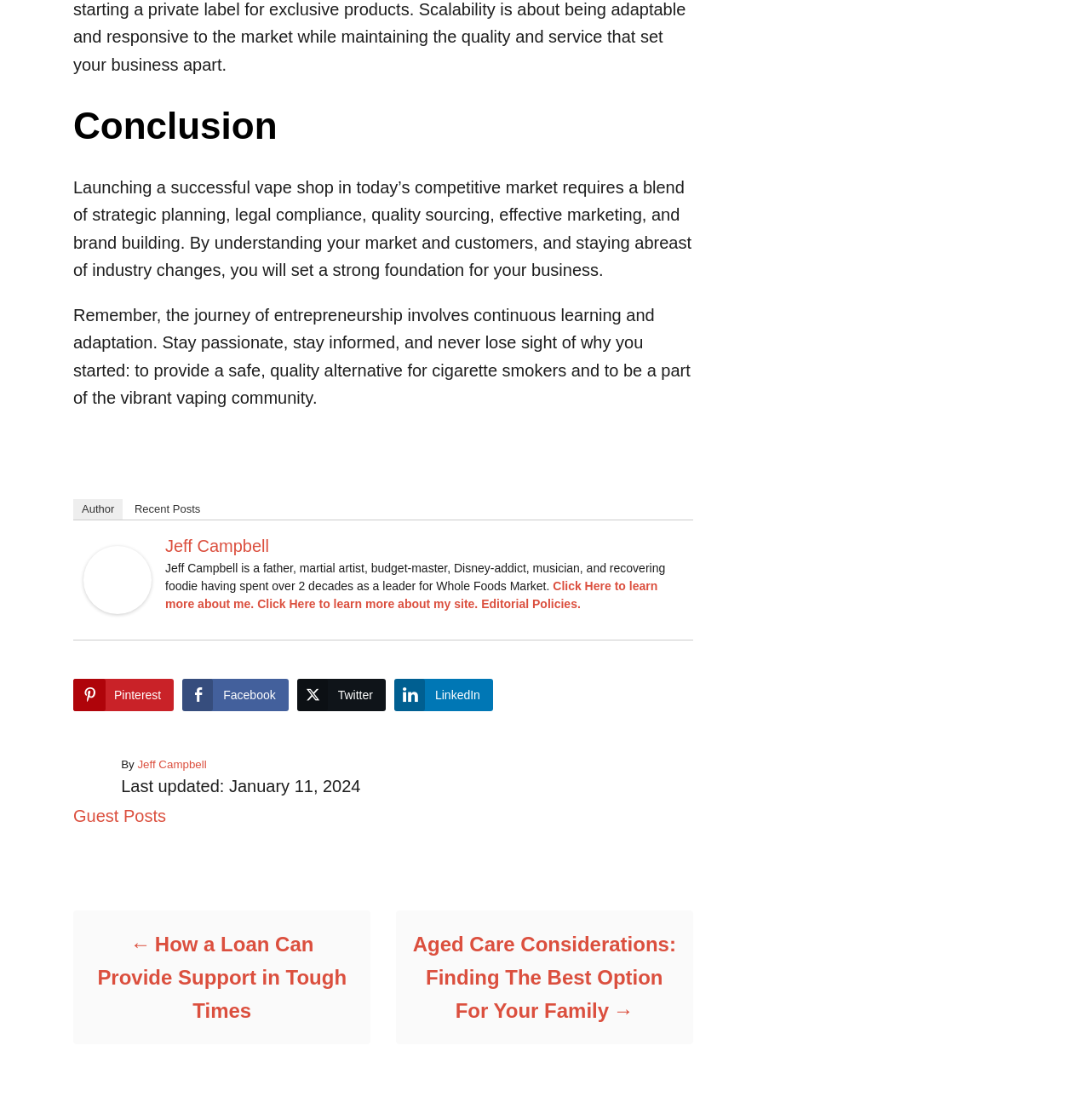What is the category of the article?
Can you offer a detailed and complete answer to this question?

The category of the article can be found in the footer section, where it is stated 'Categories' followed by a link to 'Guest Posts'.